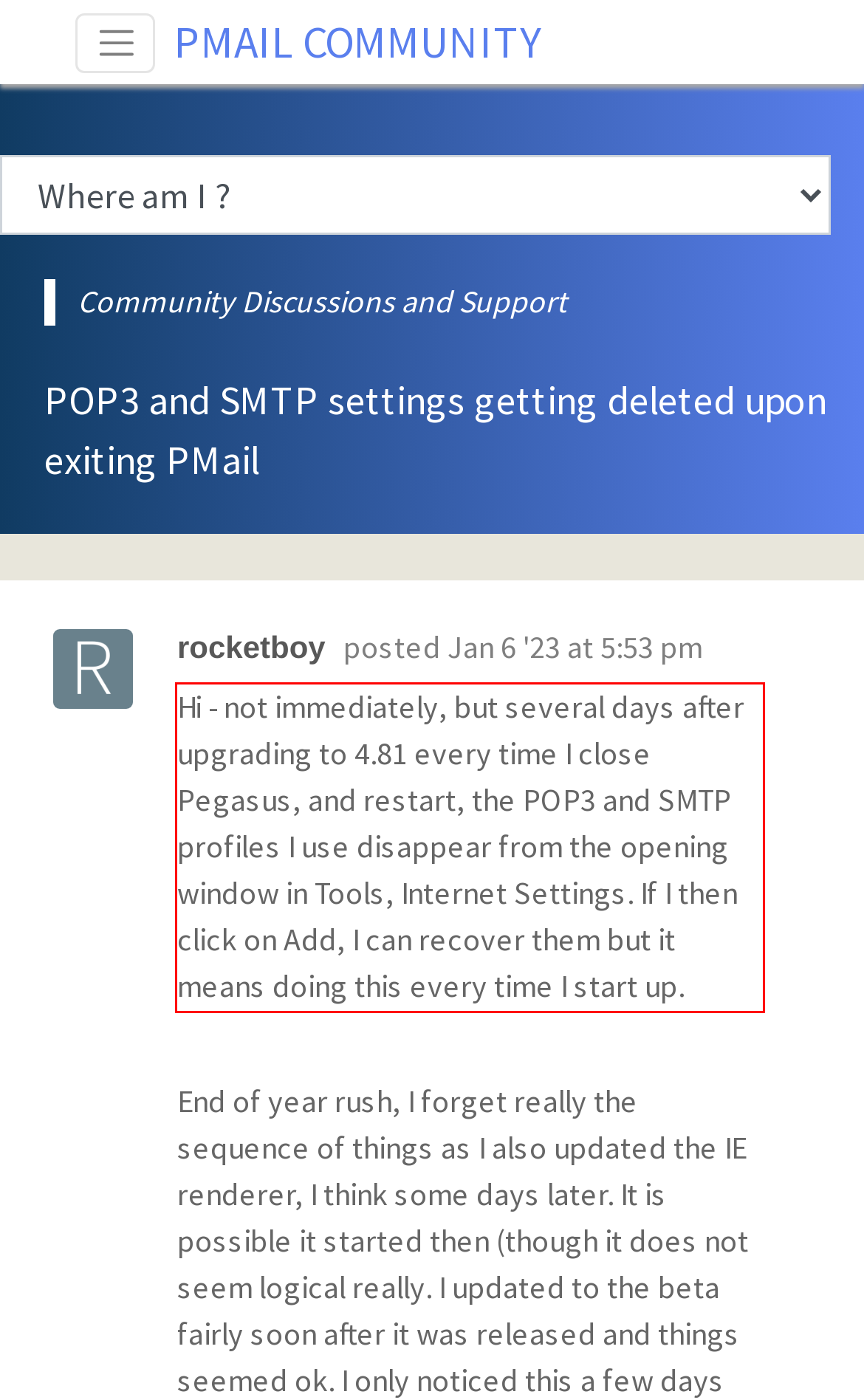Given a screenshot of a webpage containing a red bounding box, perform OCR on the text within this red bounding box and provide the text content.

Hi - not immediately, but several days after upgrading to 4.81 every time I close Pegasus, and restart, the POP3 and SMTP profiles I use disappear from the opening window in Tools, Internet Settings. If I then click on Add, I can recover them but it means doing this every time I start up.